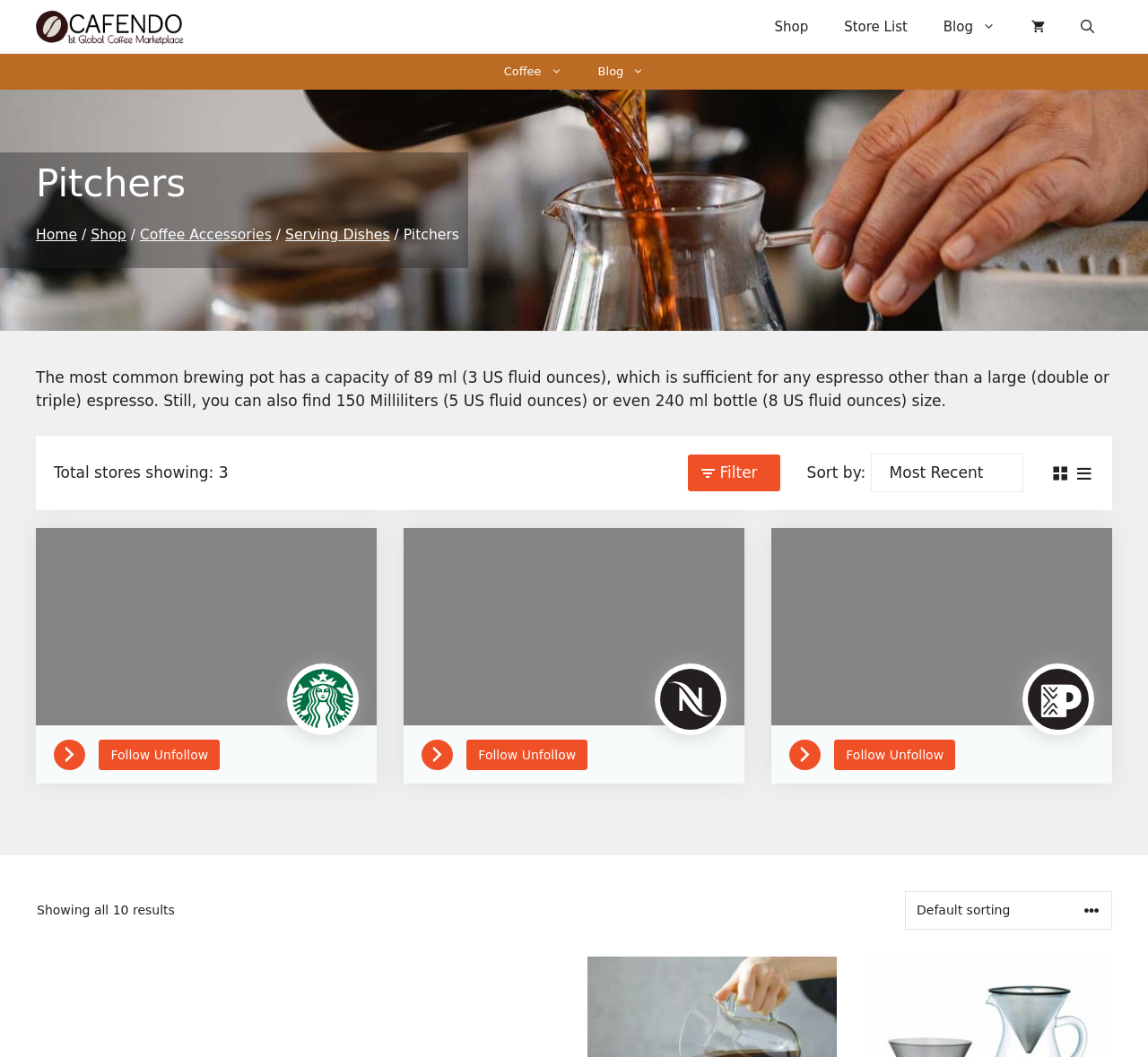Find the coordinates for the bounding box of the element with this description: "parent_node: Follow Unfollow title="Visit Store"".

[0.367, 0.705, 0.407, 0.722]